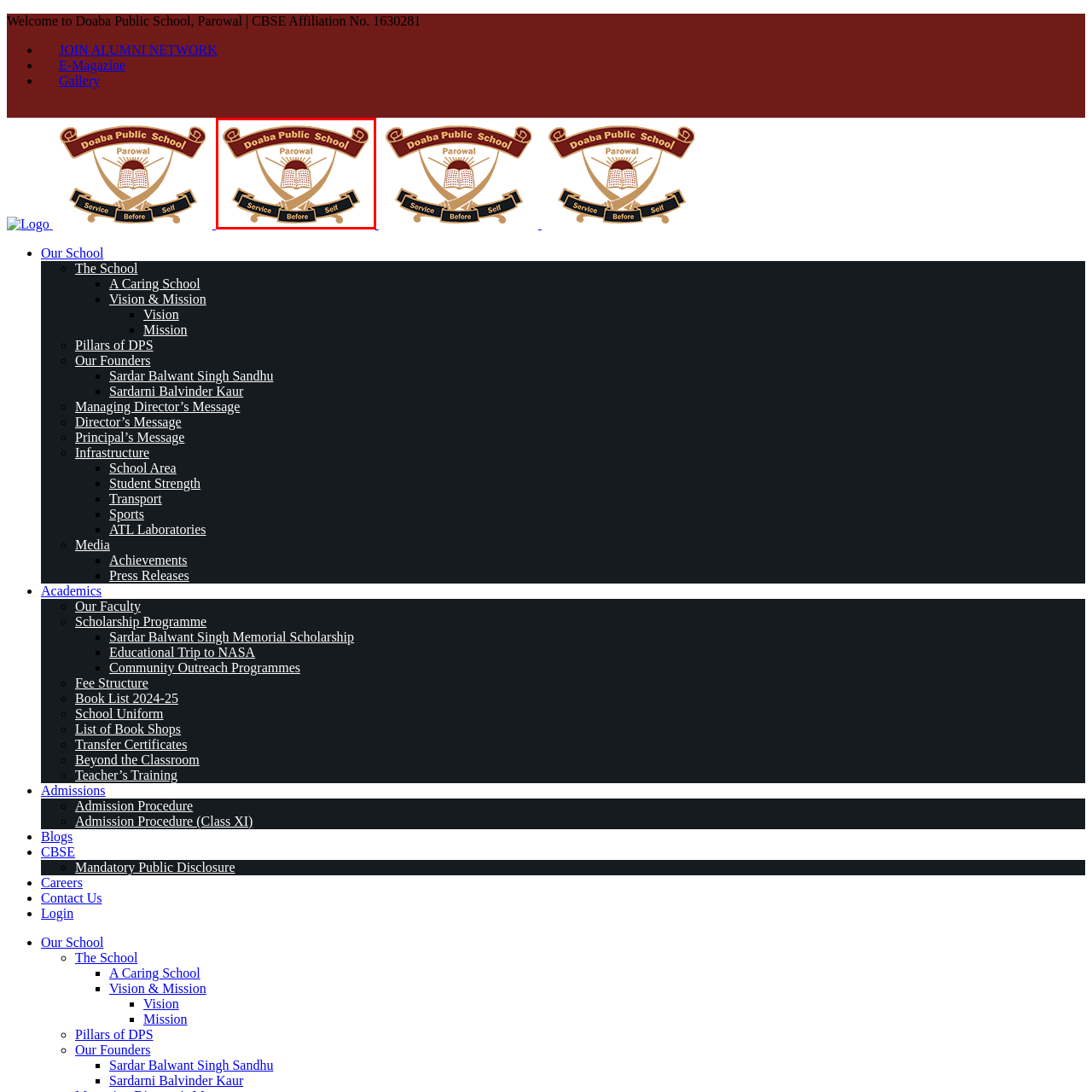What is the name of the school?
Look at the image surrounded by the red border and respond with a one-word or short-phrase answer based on your observation.

Doaba Public School